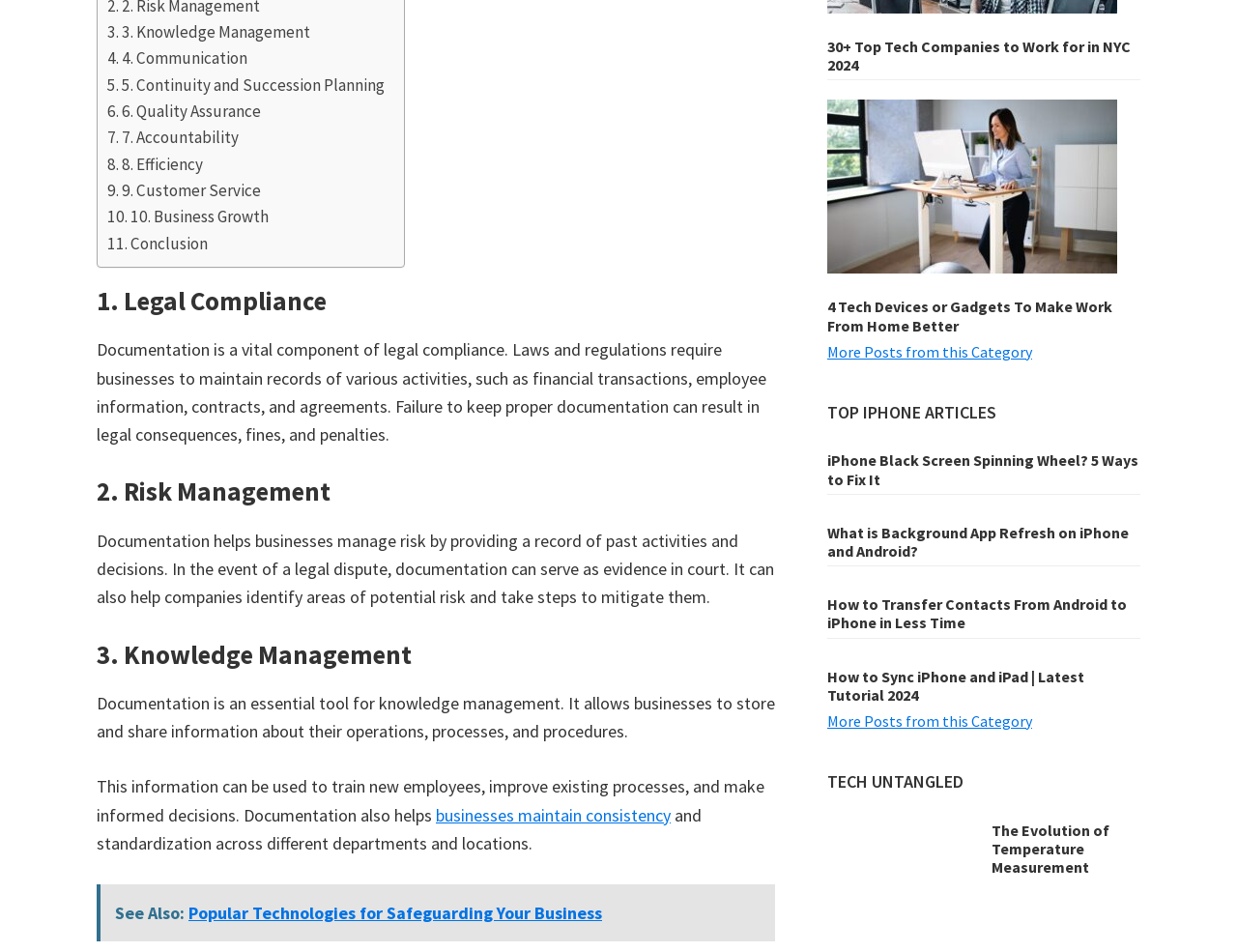Find and indicate the bounding box coordinates of the region you should select to follow the given instruction: "Click on '1. Legal Compliance'".

[0.078, 0.3, 0.627, 0.332]